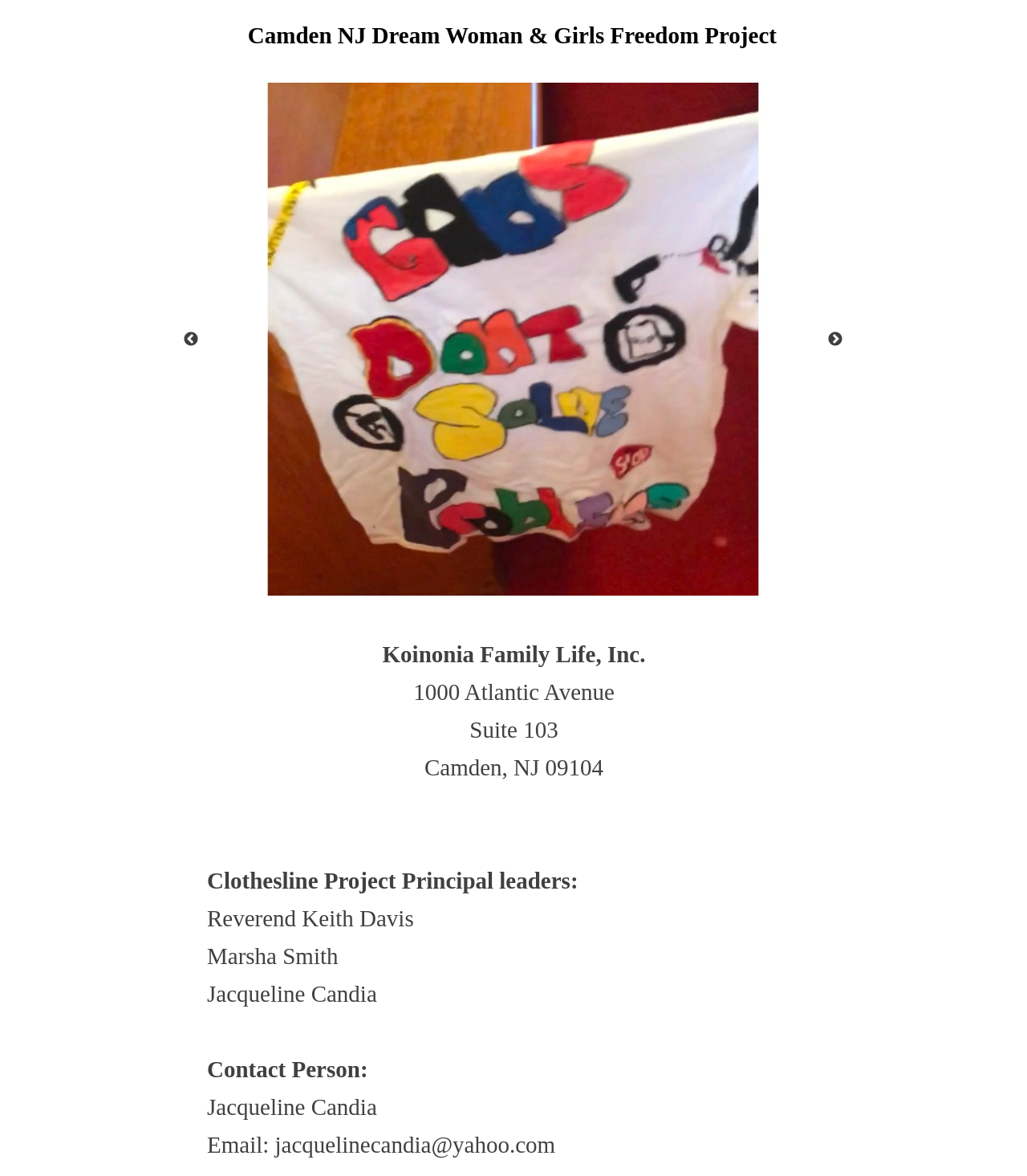How many images are on the page?
Give a single word or phrase as your answer by examining the image.

4